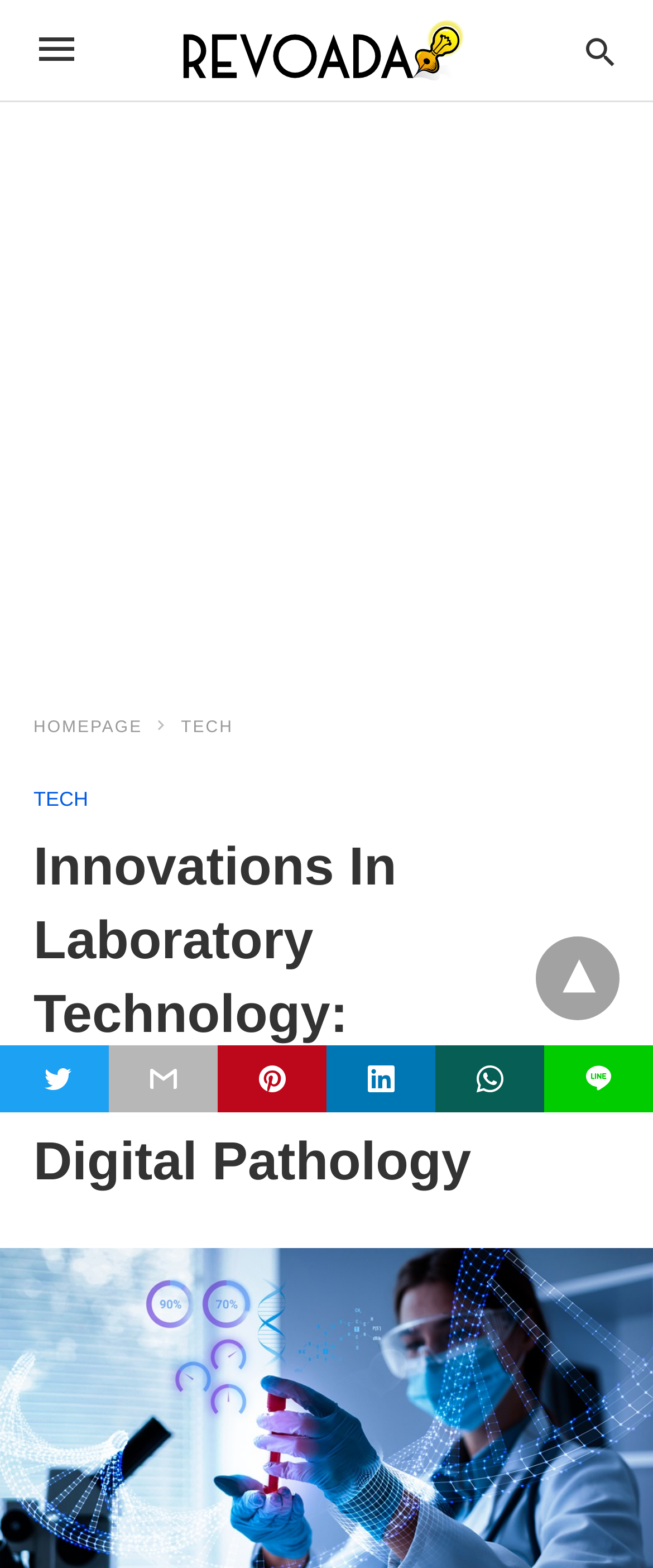Please predict the bounding box coordinates (top-left x, top-left y, bottom-right x, bottom-right y) for the UI element in the screenshot that fits the description: aria-label="Quick actions"

None